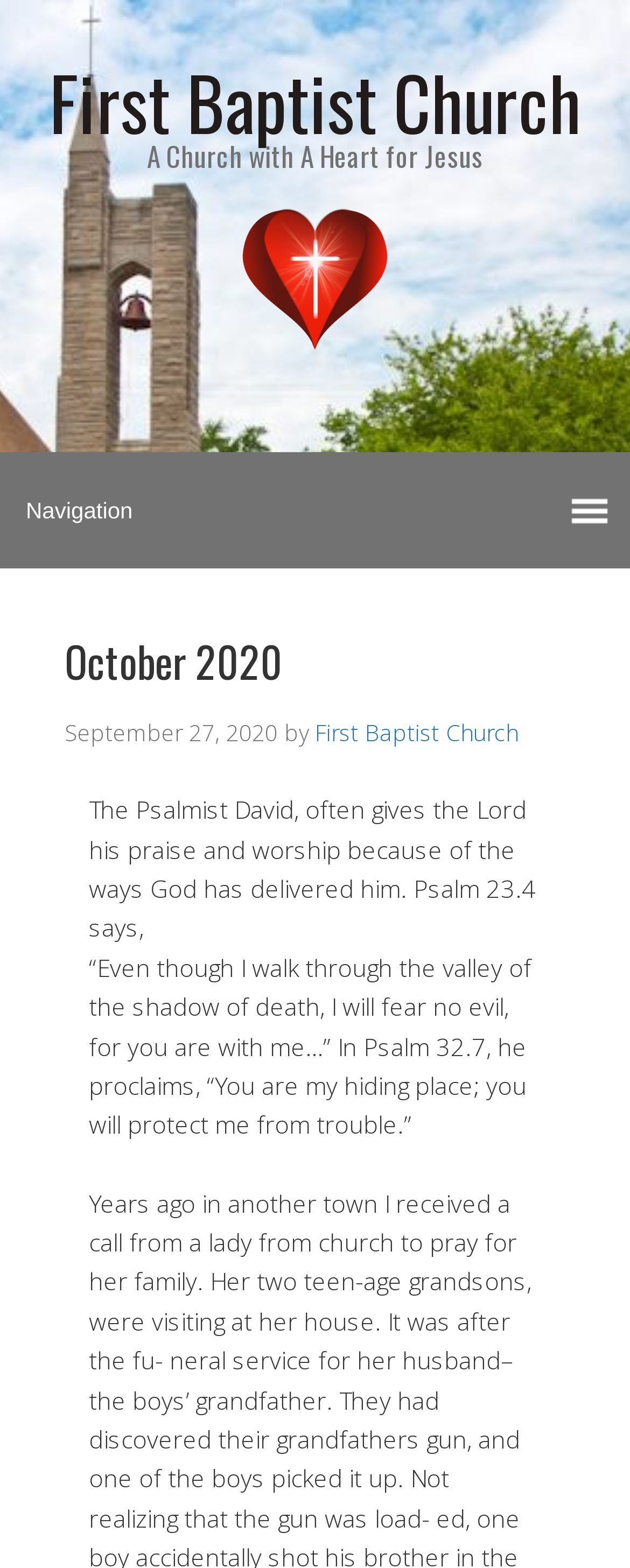Use the information in the screenshot to answer the question comprehensively: What is the name of the church?

The name of the church can be found in the heading element at the top of the page, which reads 'First Baptist Church'. This is also confirmed by the link with the same text.